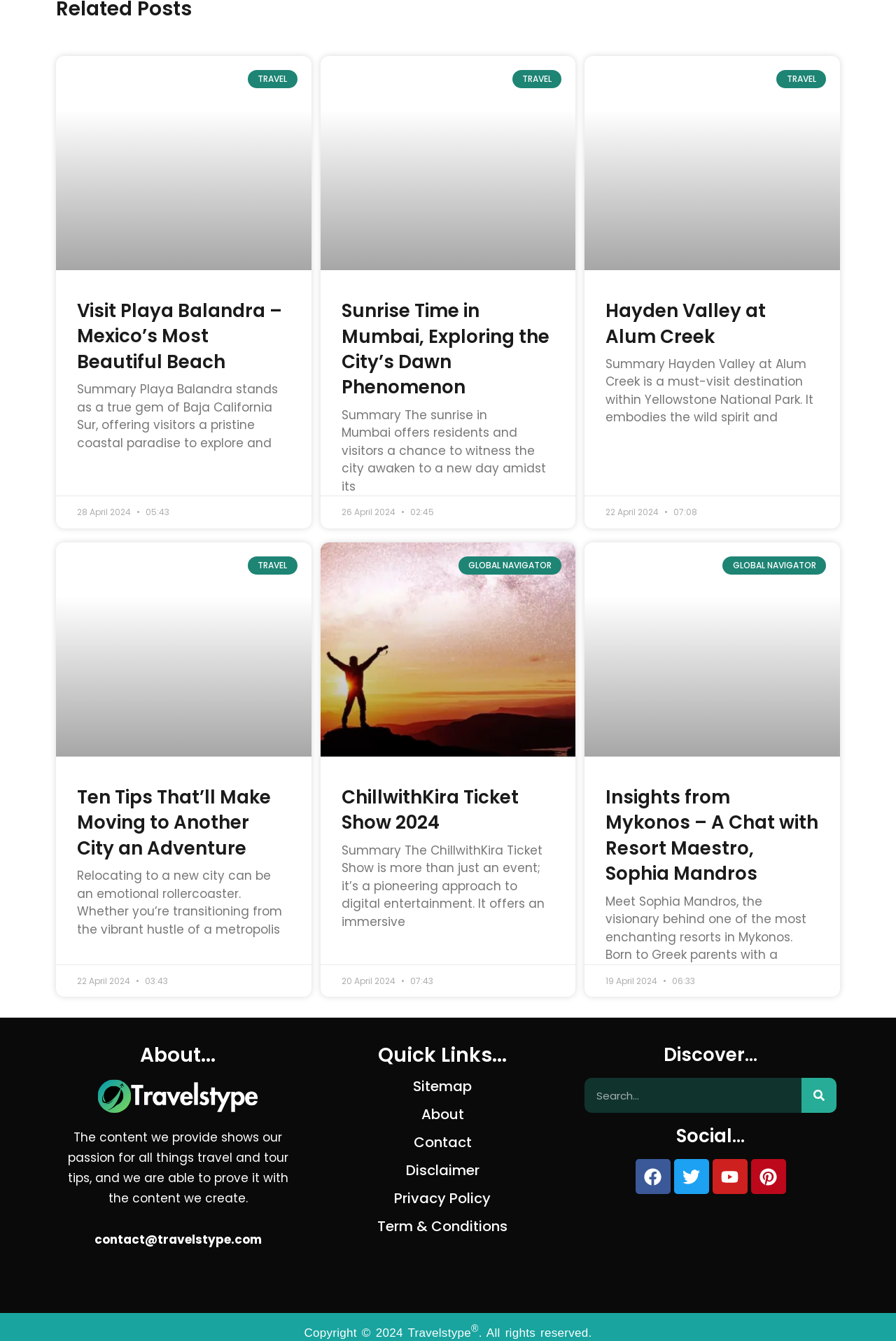How many social media icons are present on the webpage?
Based on the screenshot, provide a one-word or short-phrase response.

4